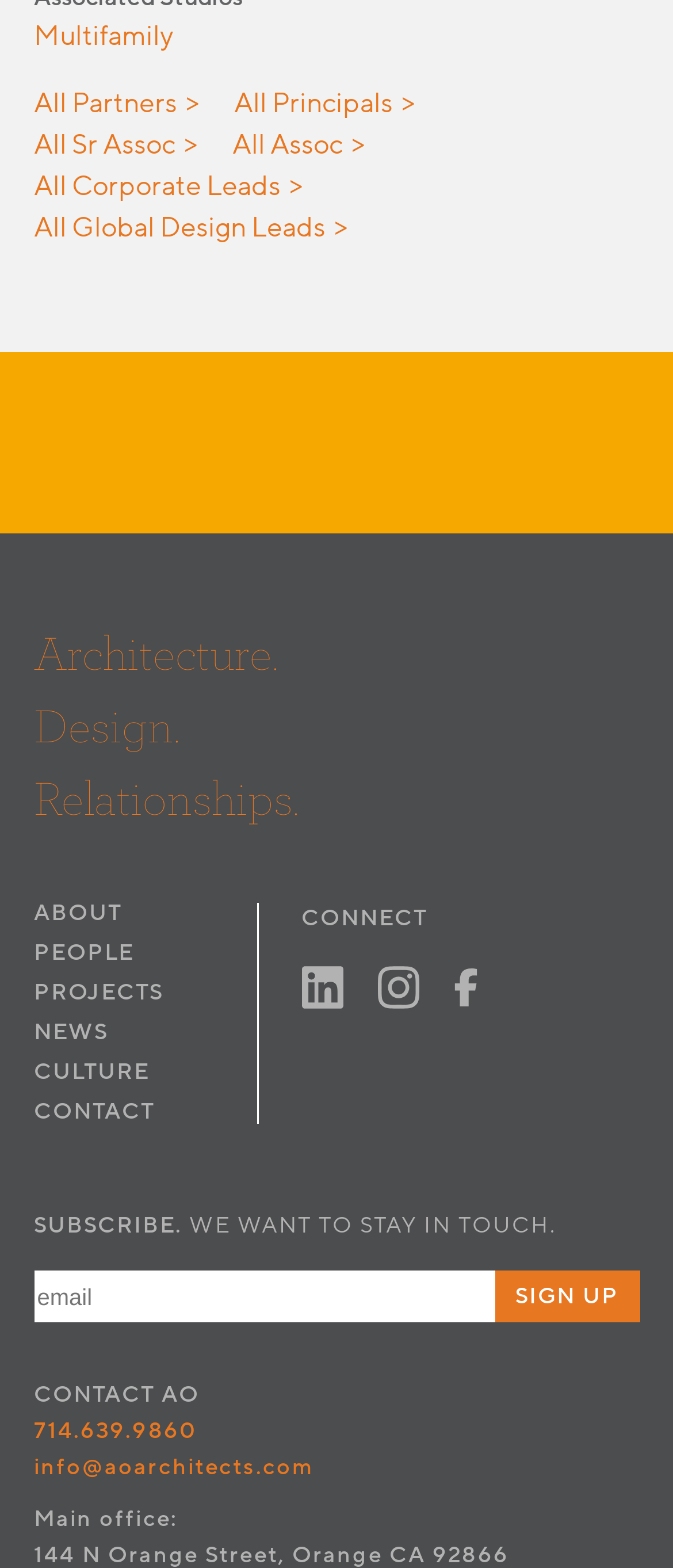What is the phone number of the main office?
Provide an in-depth and detailed answer to the question.

I found the phone number by looking at the link with the text '714.639.9860', which is located near the 'Main office:' label.